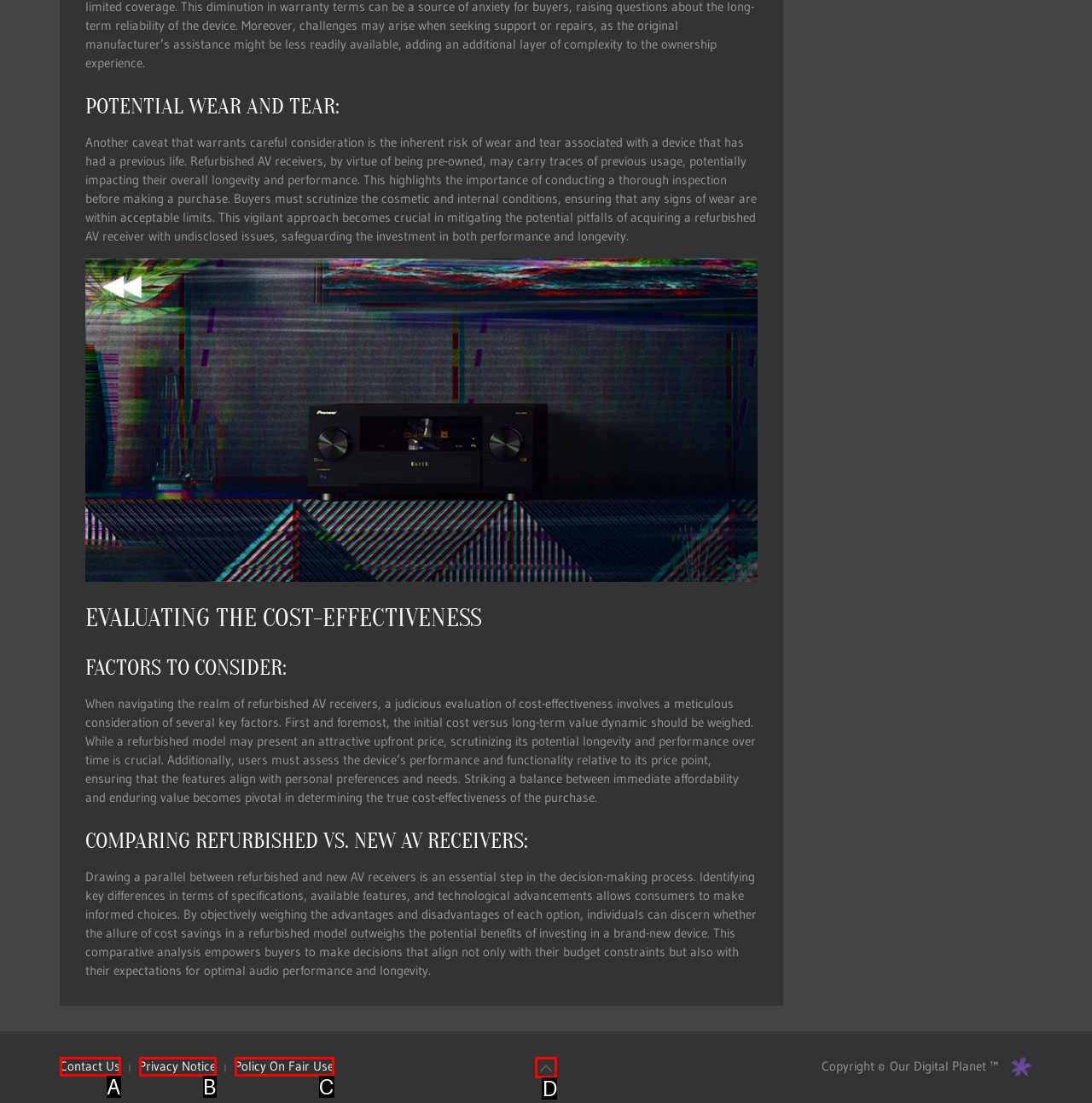Choose the option that best matches the description: FREE TEXTBOOK SOLUTIONS
Indicate the letter of the matching option directly.

None